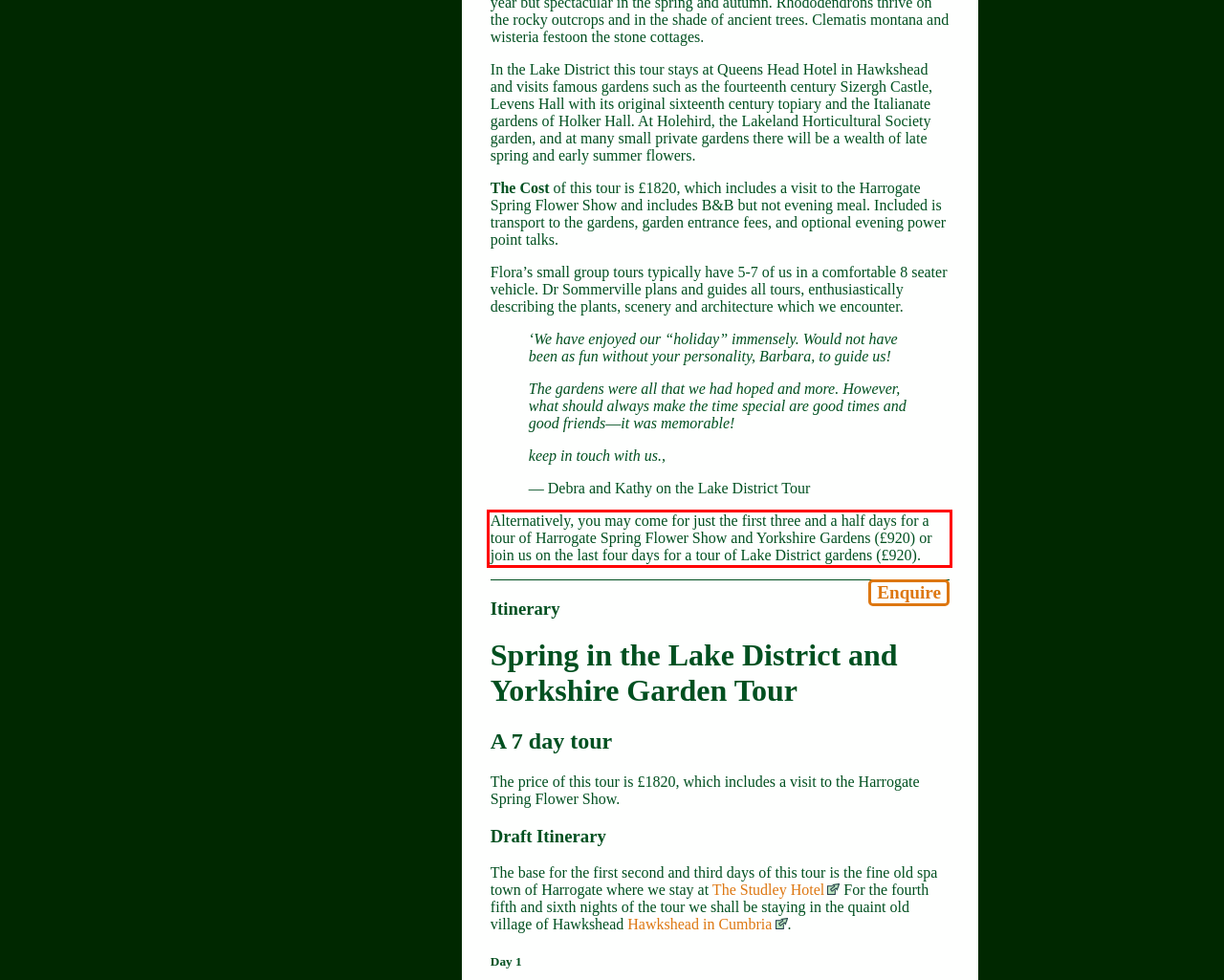Locate the red bounding box in the provided webpage screenshot and use OCR to determine the text content inside it.

Alternatively, you may come for just the first three and a half days for a tour of Harrogate Spring Flower Show and Yorkshire Gardens (£920) or join us on the last four days for a tour of Lake District gardens (£920).